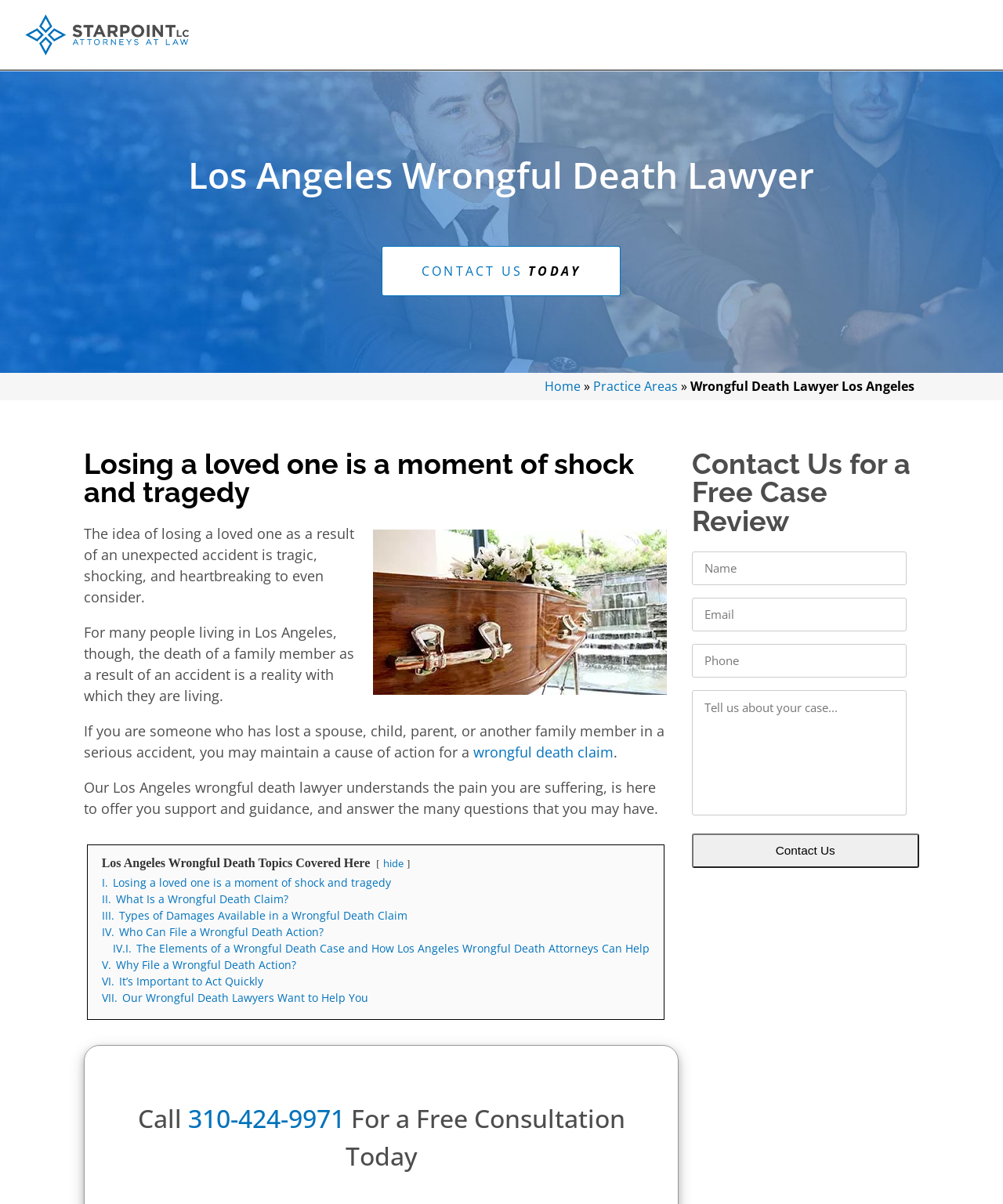Please respond to the question with a concise word or phrase:
What is the purpose of the 'Contact Us' button?

To initiate contact